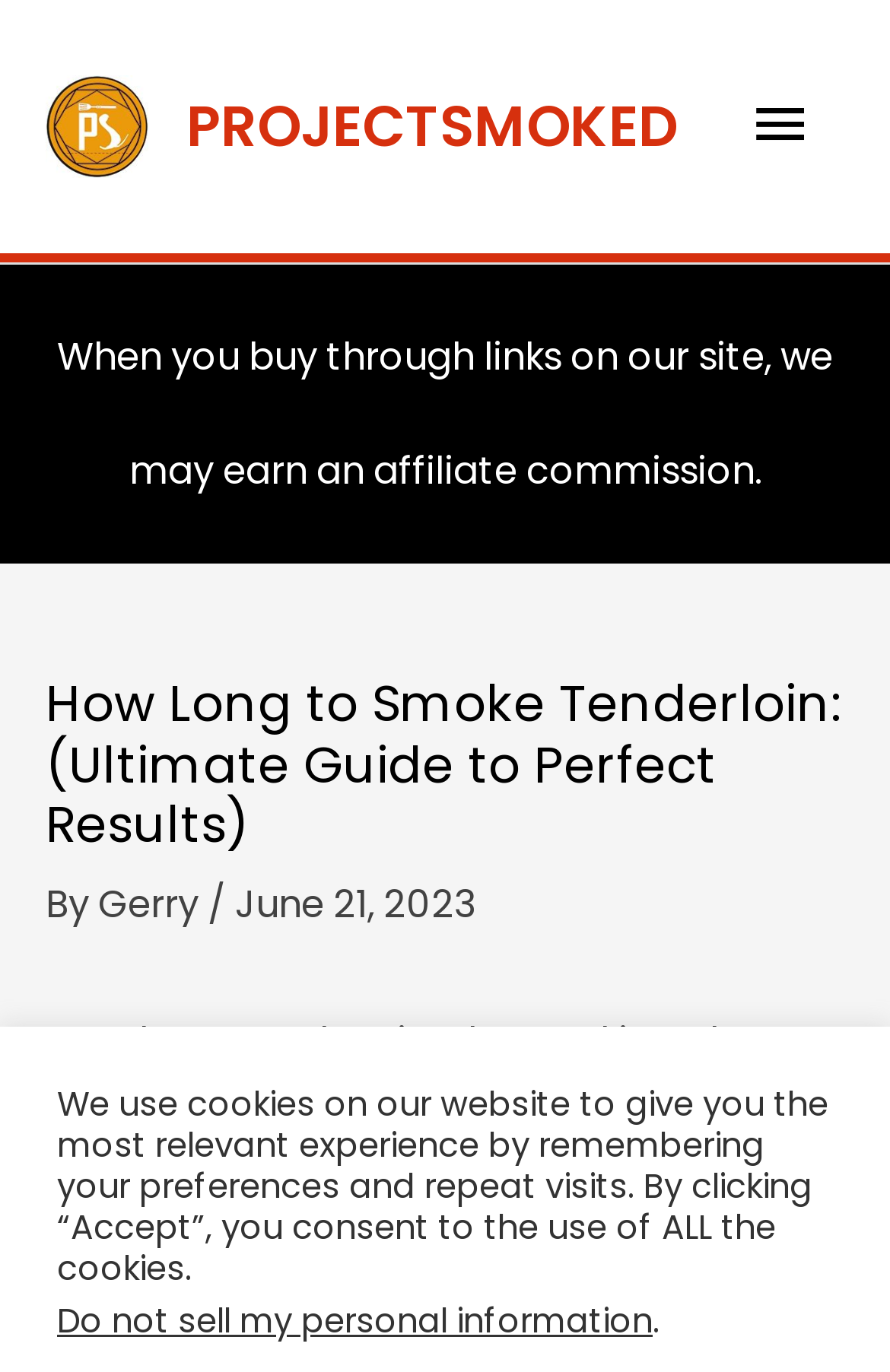What is the name of the author of the article?
Please provide a comprehensive answer based on the information in the image.

I found the author's name by looking at the header section of the webpage, where it says 'By Gerry'.